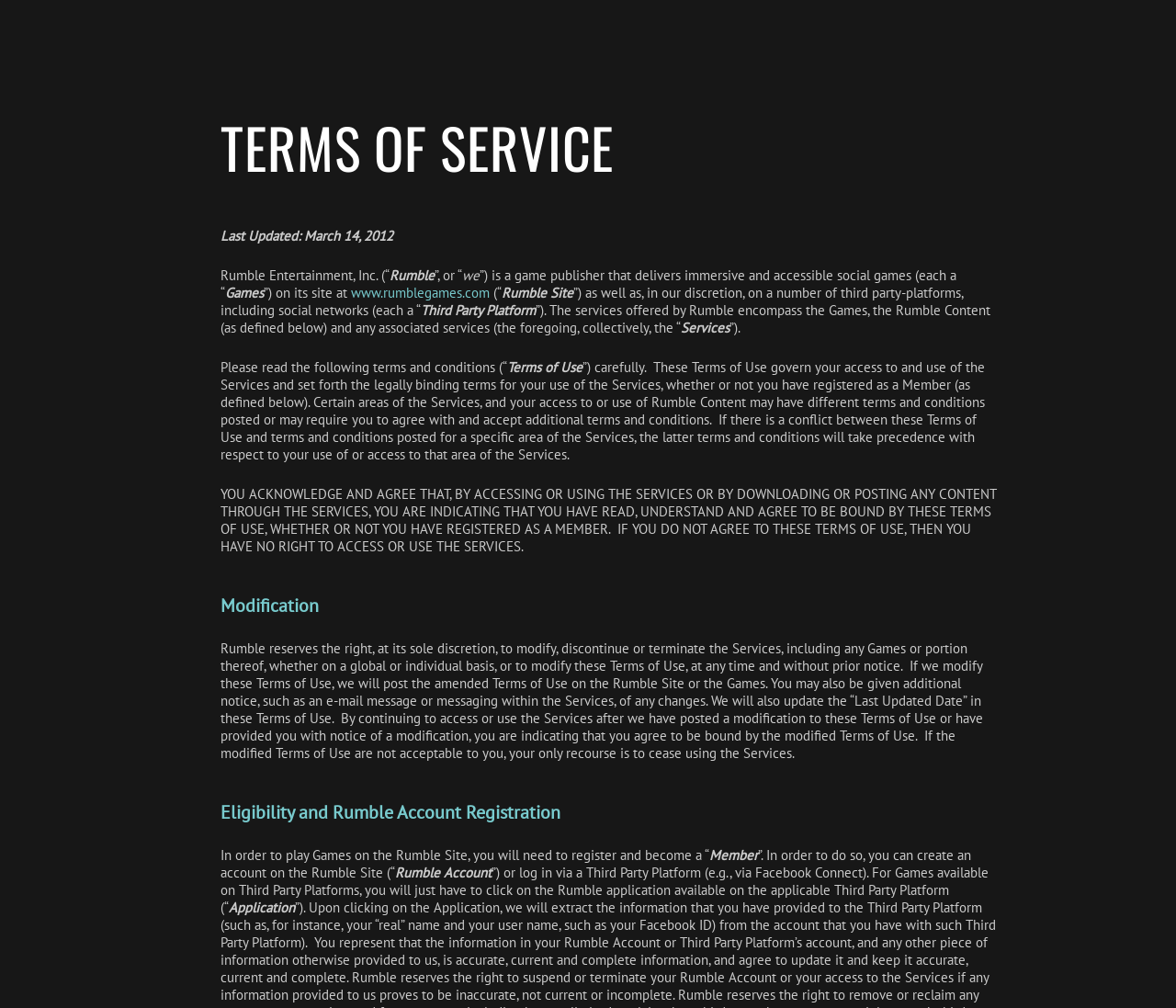Find the headline of the webpage and generate its text content.

TERMS OF SERVICE